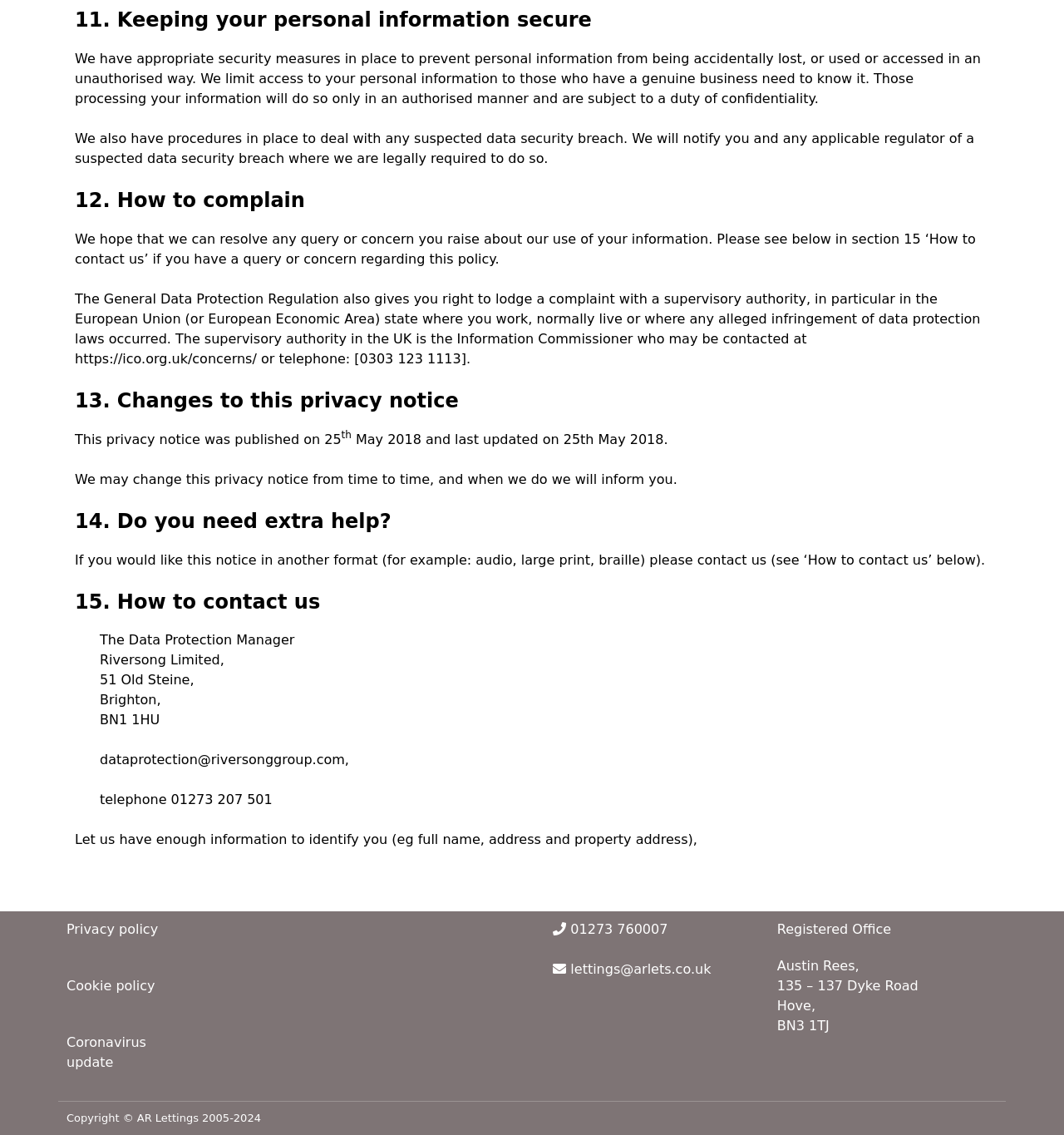Using the provided element description: "lettings@arlets.co.uk", identify the bounding box coordinates. The coordinates should be four floats between 0 and 1 in the order [left, top, right, bottom].

[0.52, 0.847, 0.668, 0.861]